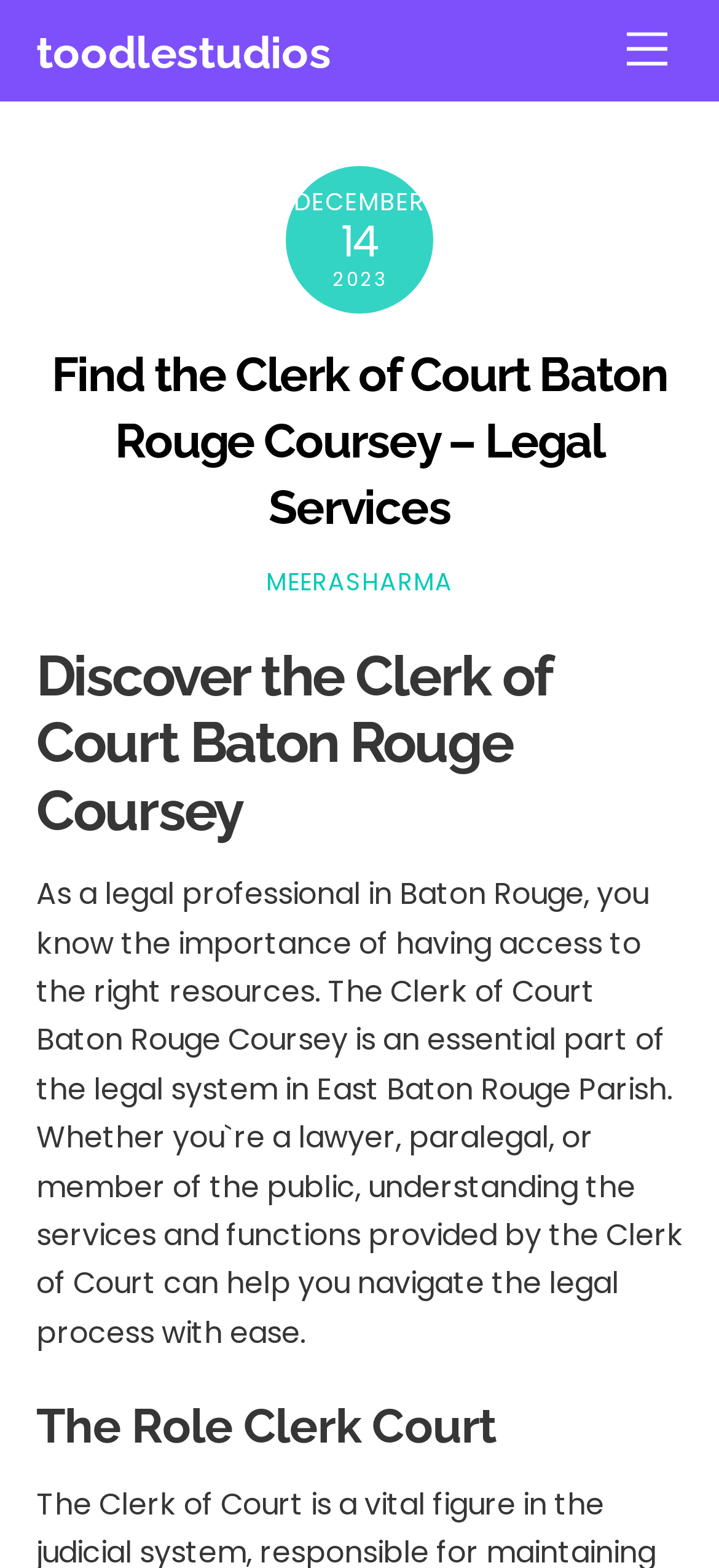Offer a comprehensive description of the webpage’s content and structure.

The webpage is about the Clerk of Court Baton Rouge Coursey, providing legal services. At the top right corner, there is a "Menu" link. On the top left, there is a link to "toodlestudios" with a timestamp below it, showing the current date, December 14, 2023. 

Below the timestamp, there is a heading that repeats the title "Find the Clerk of Court Baton Rouge Coursey – Legal Services". This heading is followed by a link with the same title. 

Further down, there is another link to "MEERASHARMA". The main content of the webpage starts with a heading "Discover the Clerk of Court Baton Rouge Coursey". Below this heading, there is a paragraph of text that explains the importance of the Clerk of Court in Baton Rouge for legal professionals and the public. 

The webpage also has a section with a heading "The Role Clerk Court" near the bottom. At the very bottom, there is a "Back To Top" link.